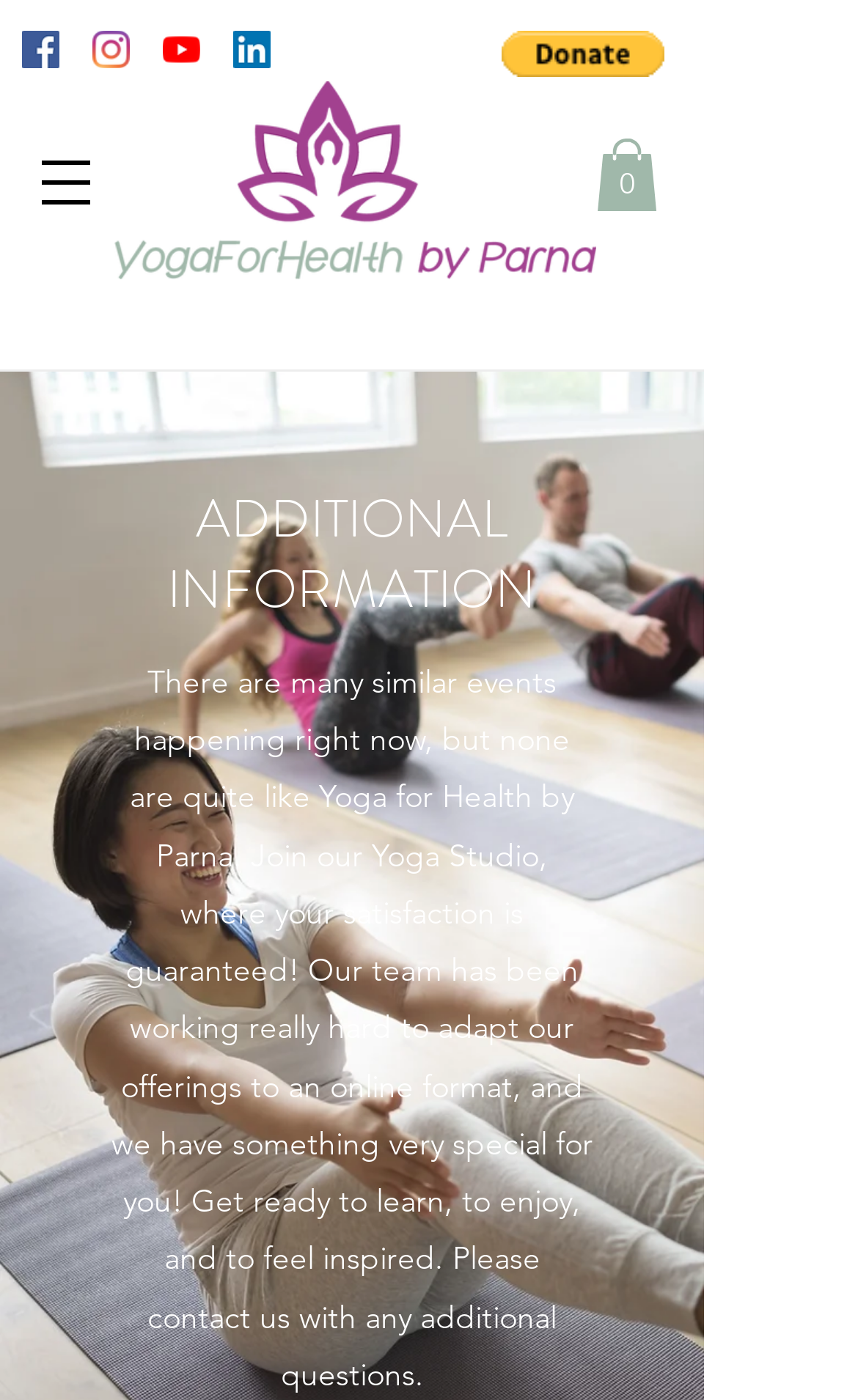What social media platforms are listed? Observe the screenshot and provide a one-word or short phrase answer.

Facebook, Instagram, YouTube, LinkedIn